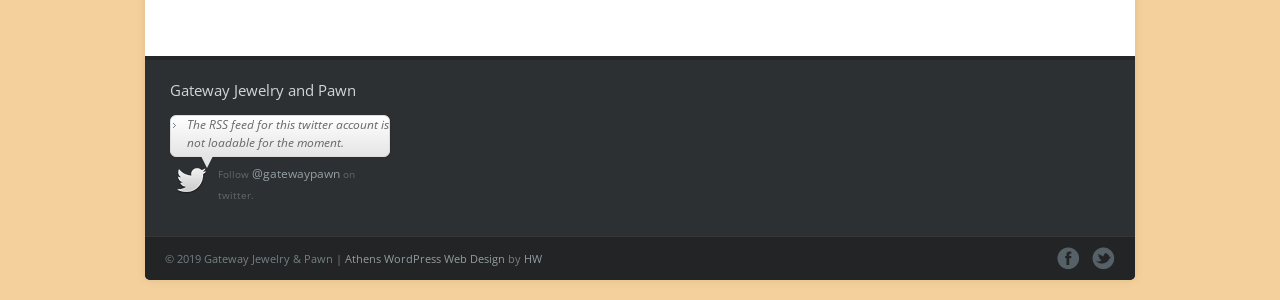Locate the UI element described by Athens WordPress Web Design and provide its bounding box coordinates. Use the format (top-left x, top-left y, bottom-right x, bottom-right y) with all values as floating point numbers between 0 and 1.

[0.27, 0.835, 0.395, 0.885]